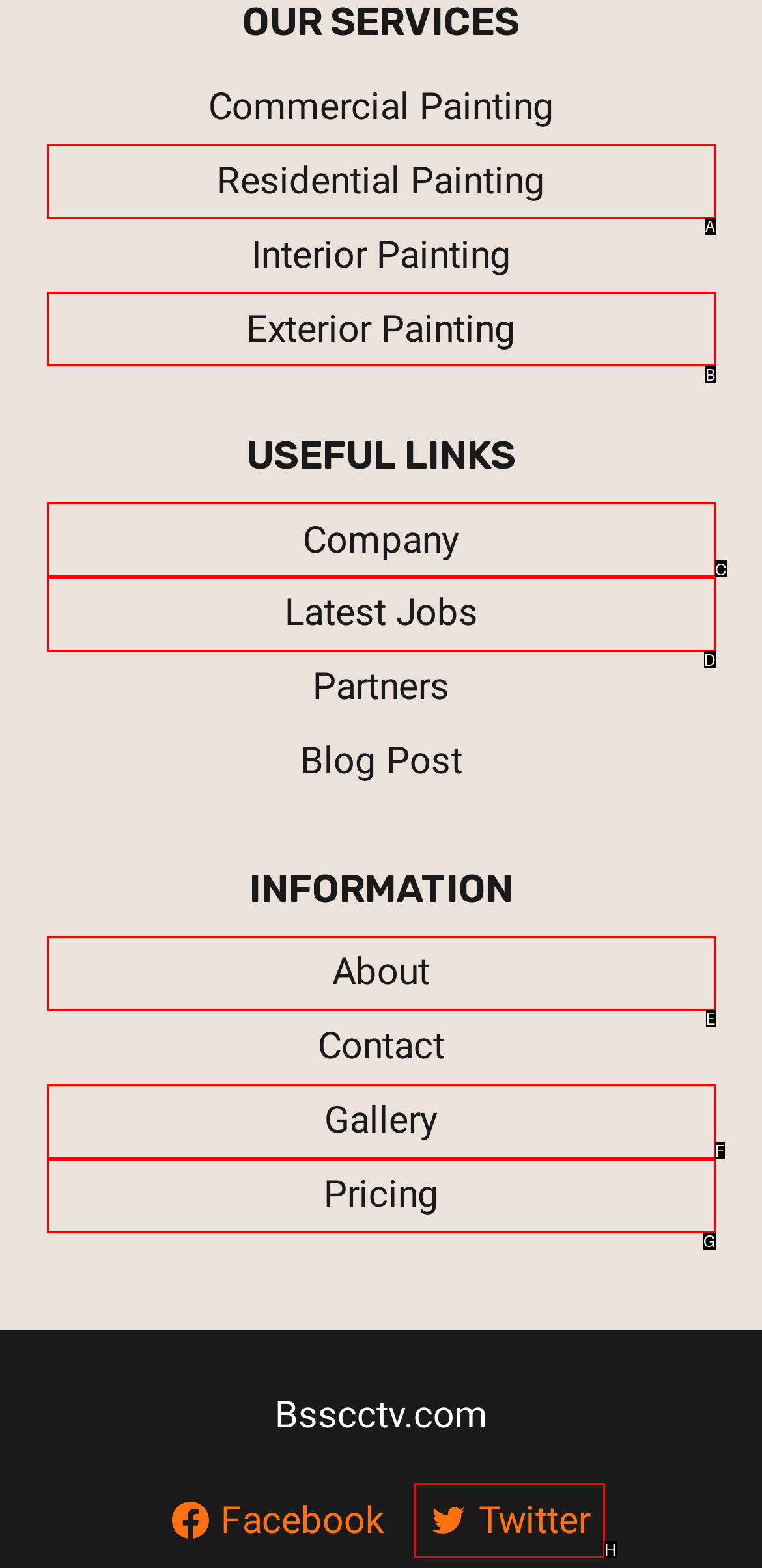Which lettered UI element aligns with this description: About
Provide your answer using the letter from the available choices.

E